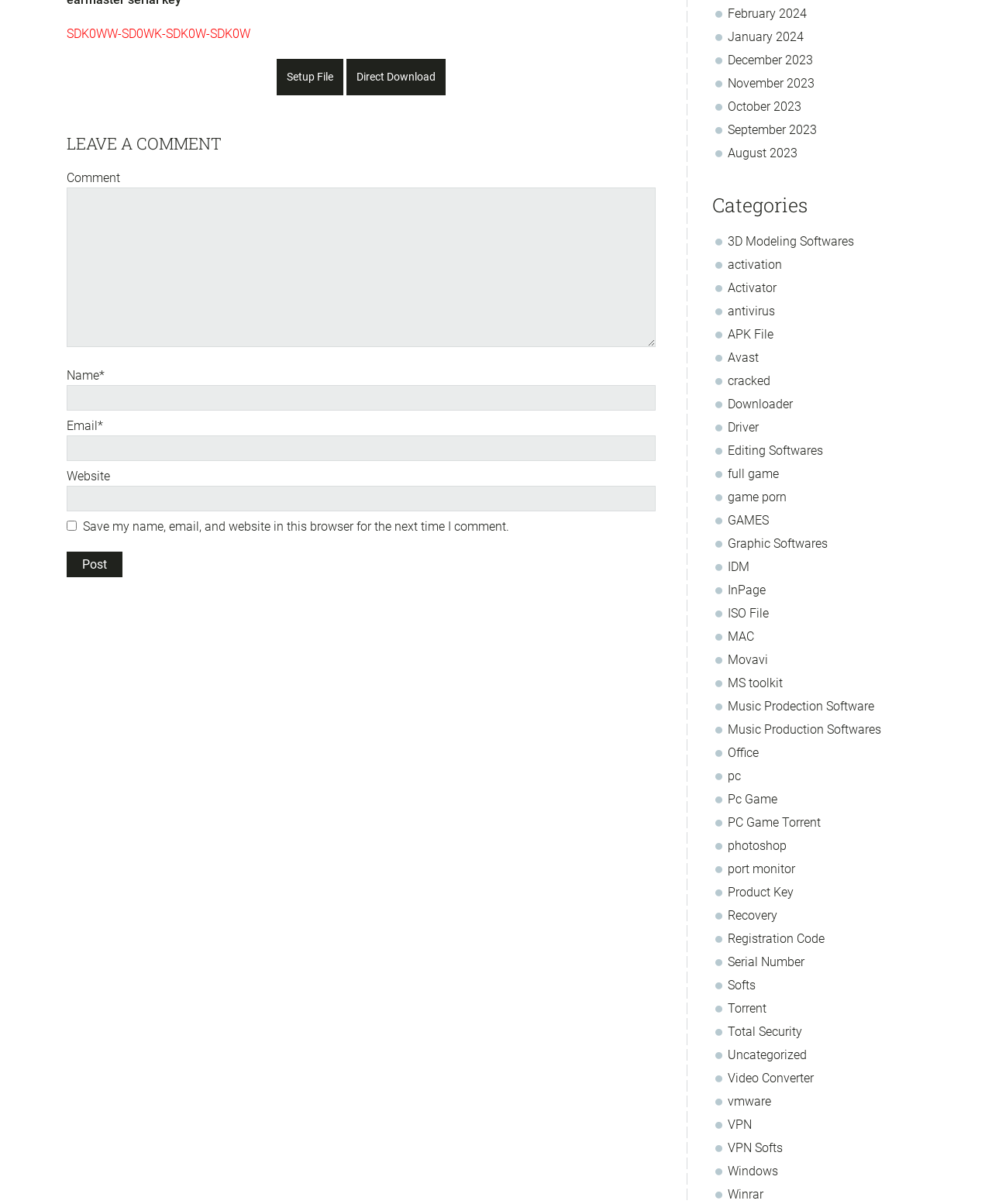Identify the bounding box coordinates for the UI element described as follows: "Registration Code". Ensure the coordinates are four float numbers between 0 and 1, formatted as [left, top, right, bottom].

[0.734, 0.773, 0.831, 0.786]